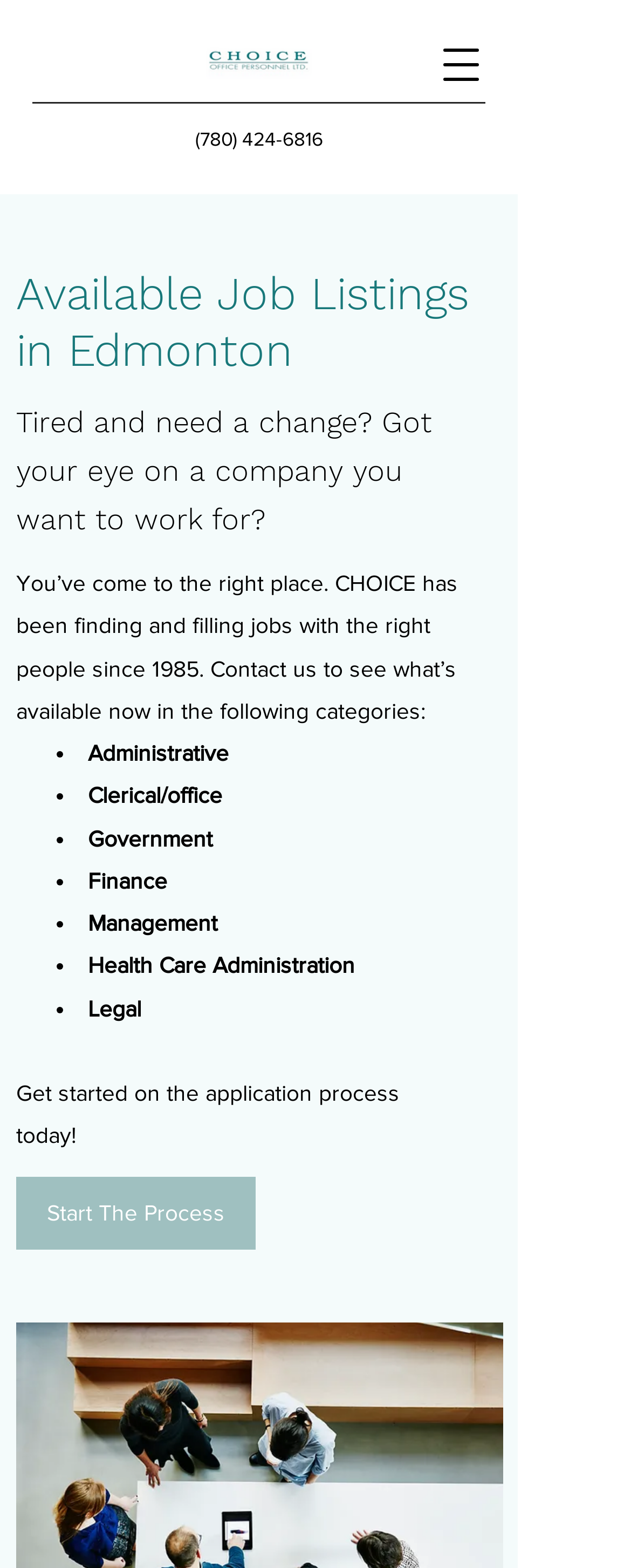What type of company is Choice Office Personnel Ltd.? Based on the image, give a response in one word or a short phrase.

Staffing agency